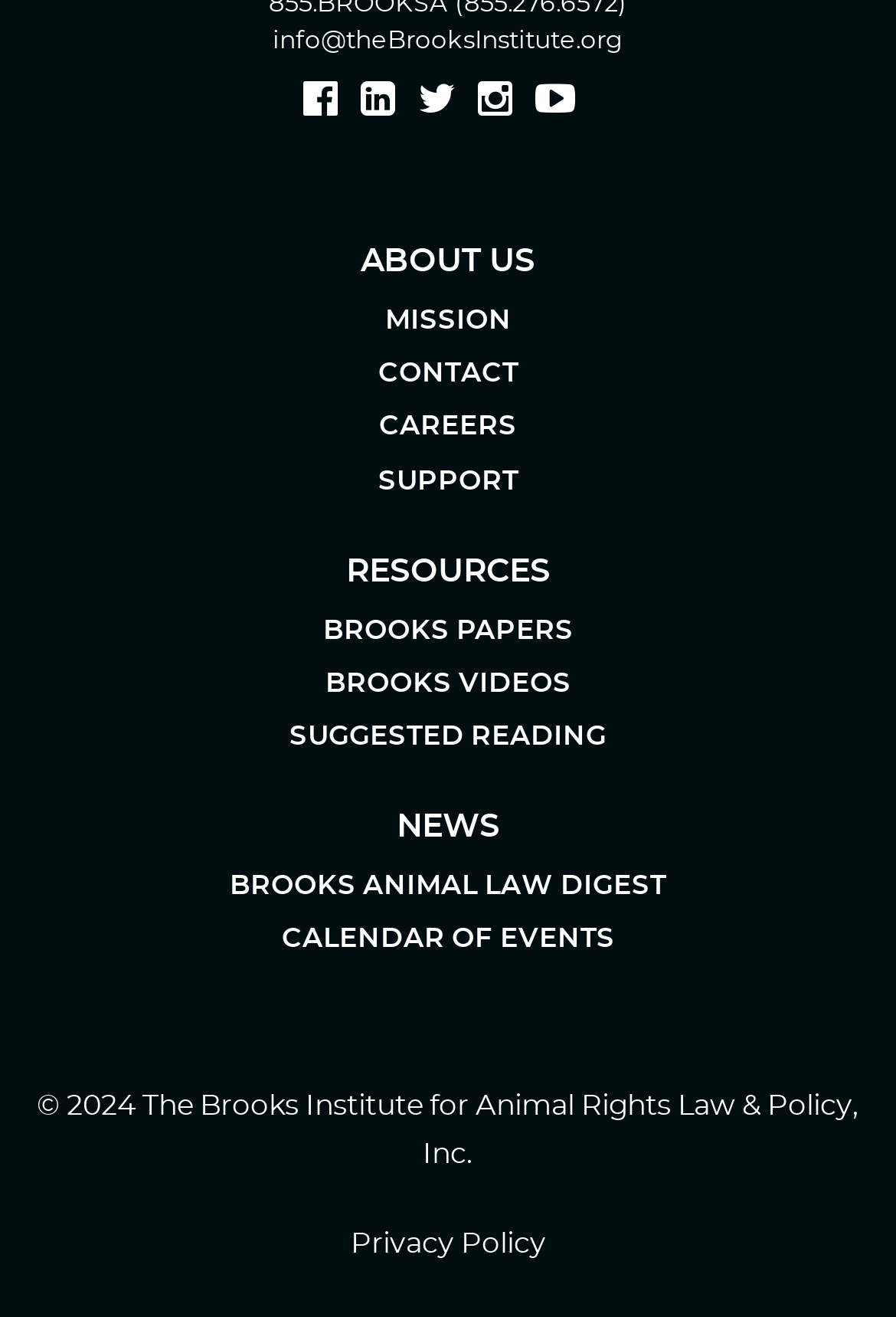Please identify the bounding box coordinates of the element on the webpage that should be clicked to follow this instruction: "Click the 'Caisses Desjardins Credit Cards' link". The bounding box coordinates should be given as four float numbers between 0 and 1, formatted as [left, top, right, bottom].

None